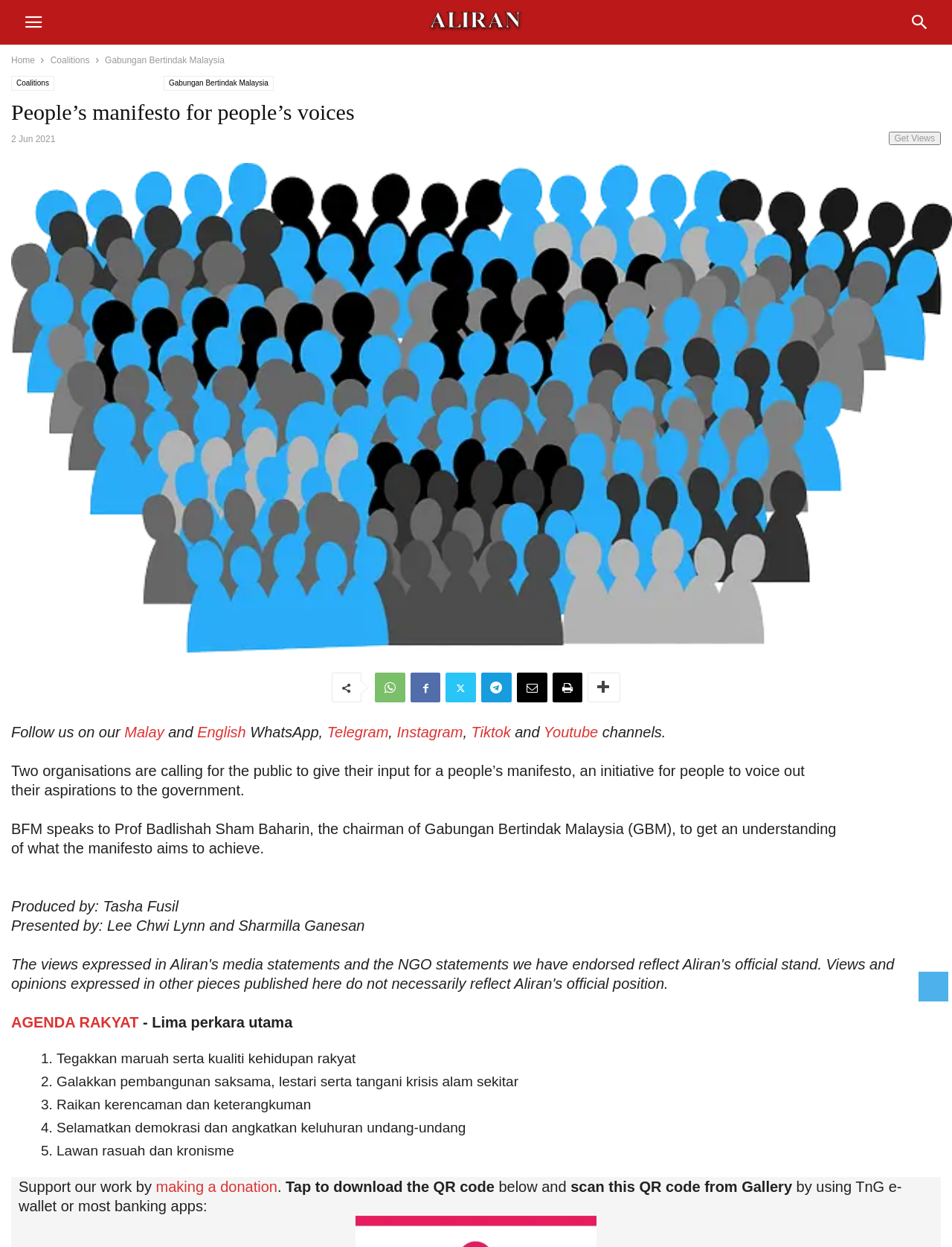Please answer the following query using a single word or phrase: 
What is the name of the chairman of Gabungan Bertindak Malaysia?

Prof Badlishah Sham Baharin